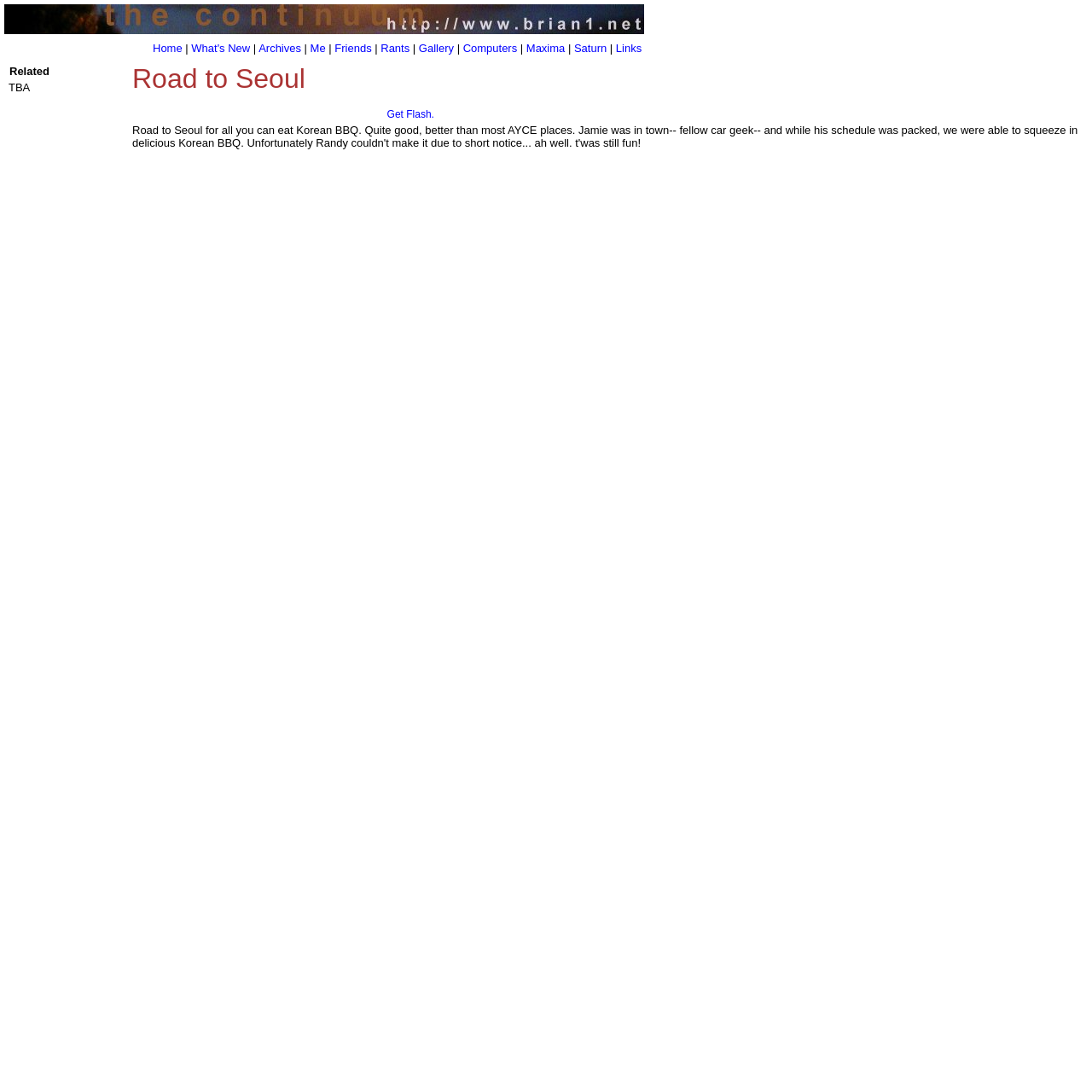Answer the following query concisely with a single word or phrase:
What is the category of the 'Rants' link?

Blog or personal